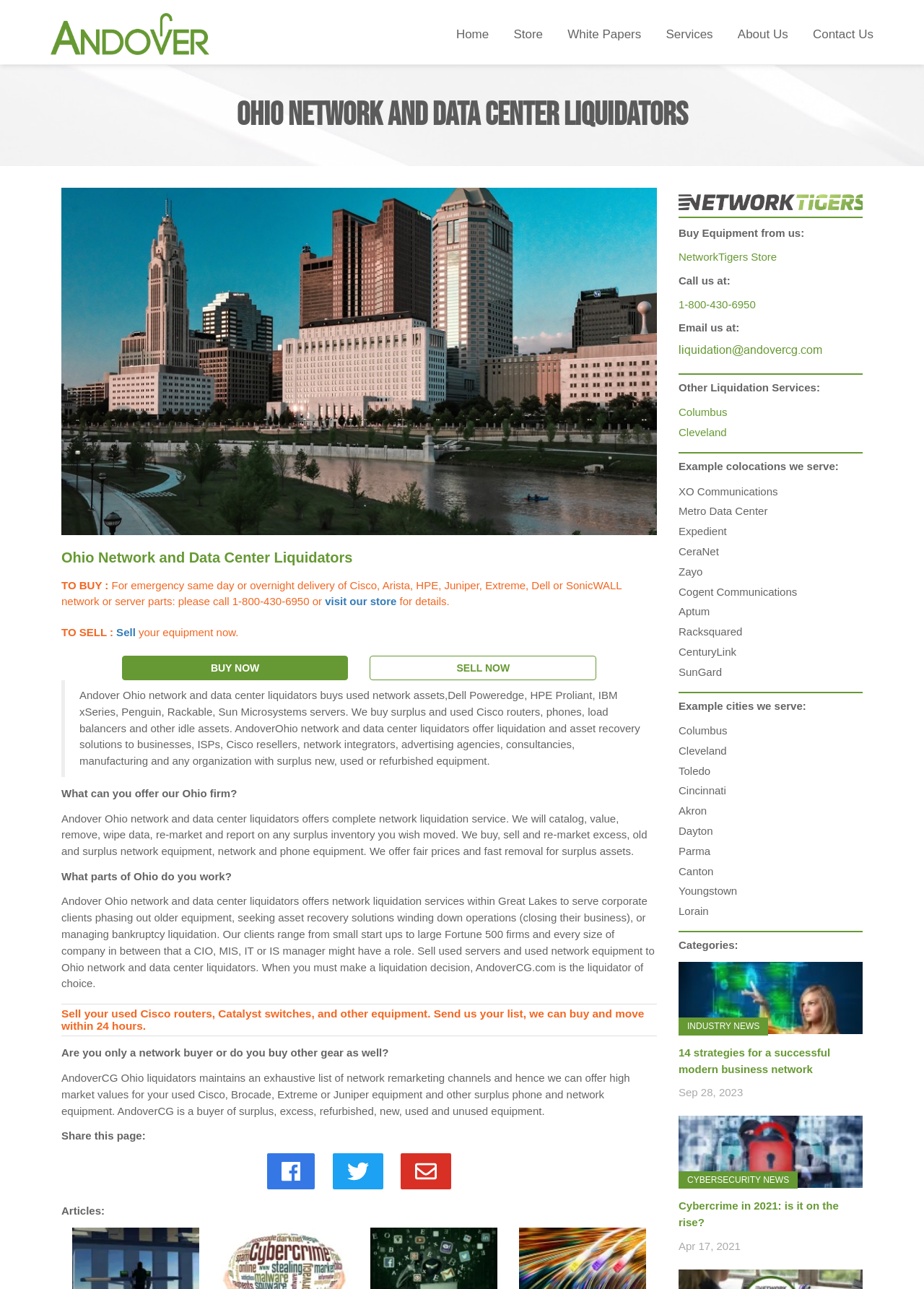Please determine the bounding box coordinates of the clickable area required to carry out the following instruction: "Visit the store". The coordinates must be four float numbers between 0 and 1, represented as [left, top, right, bottom].

[0.352, 0.462, 0.429, 0.471]